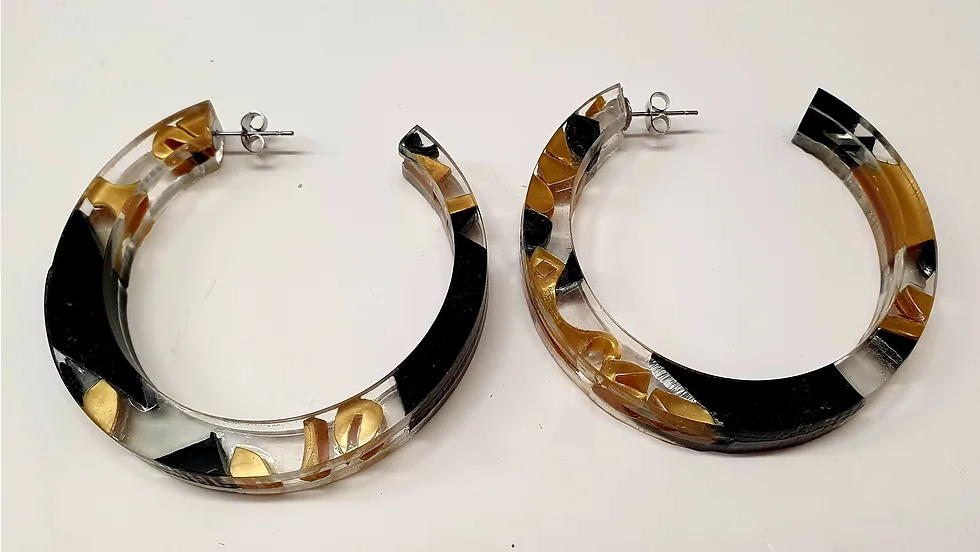Thoroughly describe what you see in the image.

This image showcases a stunning pair of hoop earrings made from recycled acrylic plastic, featuring a unique blend of colors and textures. The earrings display a vibrant design, incorporating shades of clear, black, and gold hues. With their circular shape and striking pattern, these earrings exemplify sustainable fashion, making them a chic addition to any outfit. These pieces are part of a creative initiative highlighted in the Recycled Plastic Jewellery Workshop, where participants learn to craft distinctive jewellery using off-cuts of acrylic plastic. Perfect for those looking to express their style while supporting eco-friendly practices.